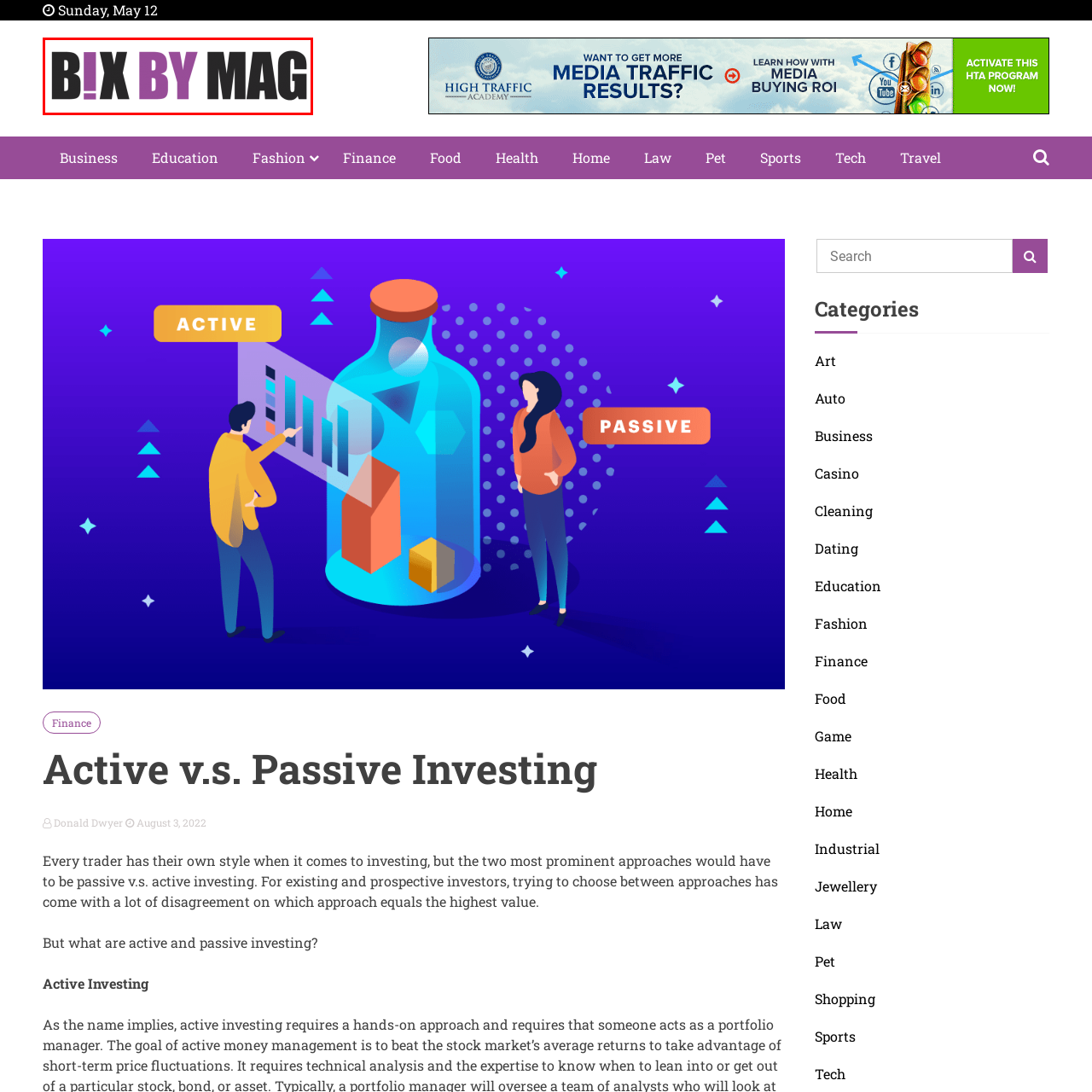What is the likely focus of the publication or media platform?
Look at the area highlighted by the red bounding box and answer the question in detail, drawing from the specifics shown in the image.

Based on the logo's design, it is likely that the publication or media platform focuses on a range of topics, possibly related to finance, lifestyle, or general blog content, appealing to a contemporary audience.